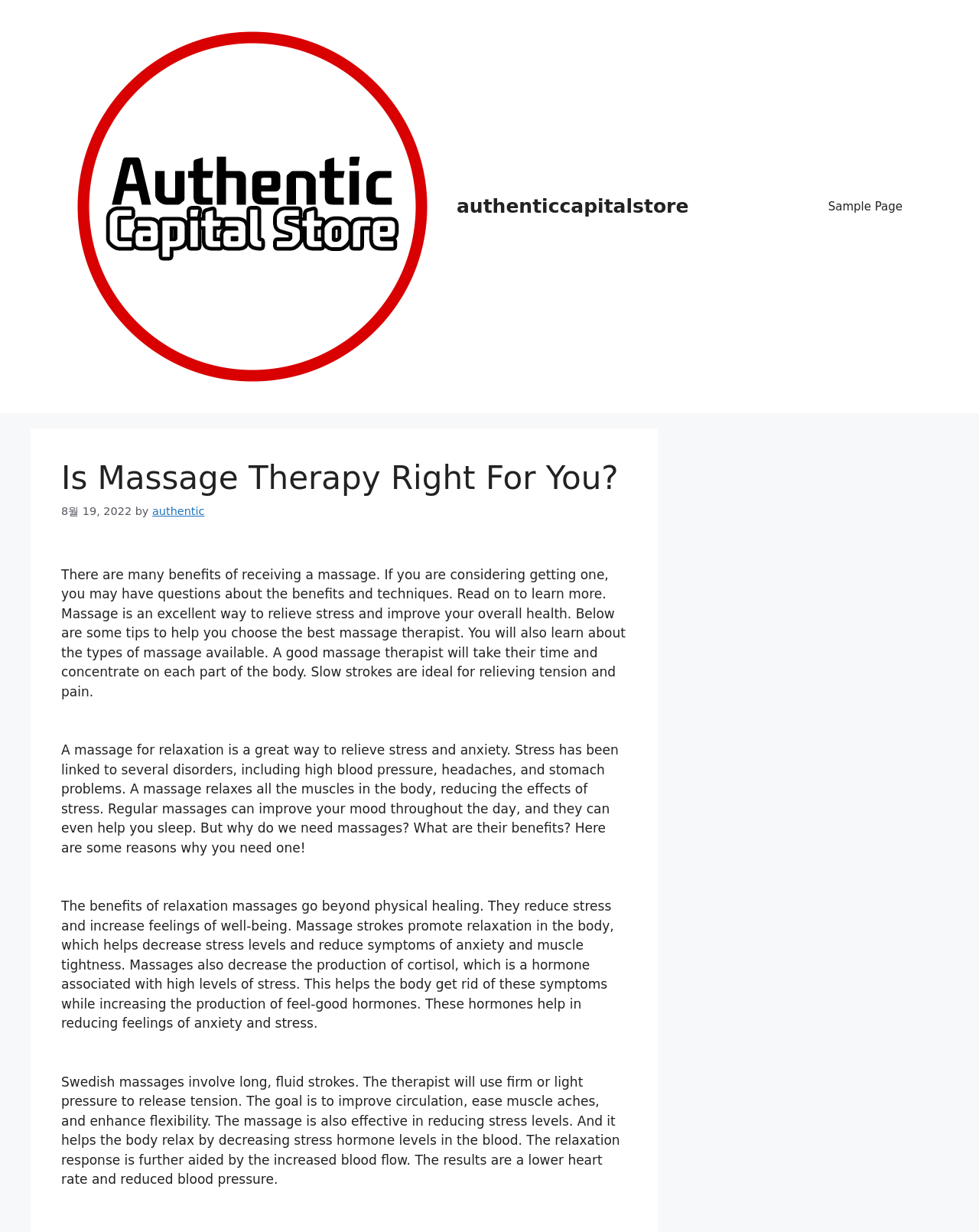Generate a detailed explanation of the webpage's features and information.

The webpage is about the benefits of massage therapy, with a focus on relaxation and stress relief. At the top of the page, there is a banner with the site's logo, "authenticcapitalstore", accompanied by a navigation menu on the right side. Below the banner, there is a heading that reads "Is Massage Therapy Right For You?" followed by a timestamp and the author's name, "authentic".

The main content of the page is divided into four paragraphs. The first paragraph introduces the benefits of massage, including relieving stress and improving overall health. It also mentions that the page will provide tips on choosing a massage therapist and information about different types of massage.

The second paragraph discusses the benefits of massage for relaxation, including reducing stress and anxiety, improving mood, and promoting better sleep. The third paragraph delves deeper into the benefits of relaxation massages, including reducing cortisol levels and increasing feel-good hormones.

The fourth and final paragraph describes the Swedish massage technique, which involves long, fluid strokes to release tension, improve circulation, and enhance flexibility. It also mentions the benefits of Swedish massage in reducing stress levels and promoting relaxation.

Throughout the page, there are no images aside from the site's logo in the banner. The text is organized in a clear and readable format, with headings and paragraphs that make it easy to follow.